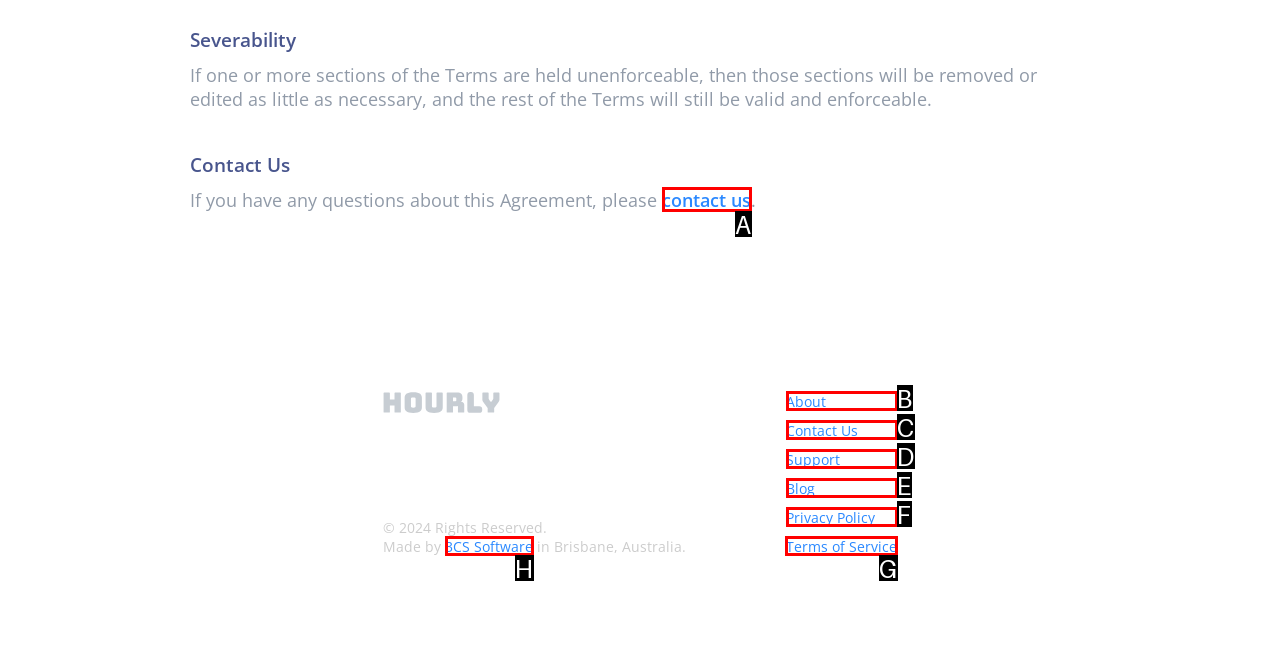Identify the correct lettered option to click in order to perform this task: read Terms of Service. Respond with the letter.

G